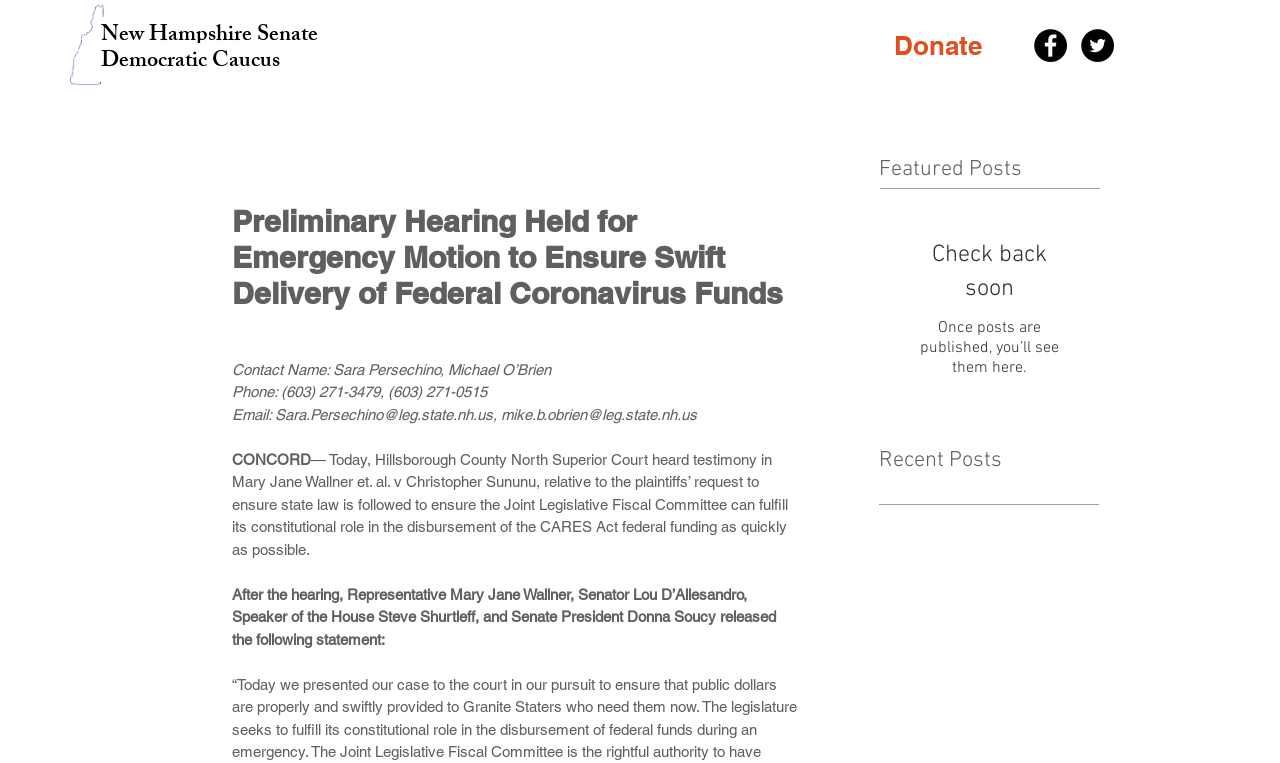Given the following UI element description: "Donate", find the bounding box coordinates in the webpage screenshot.

[0.677, 0.034, 0.788, 0.087]